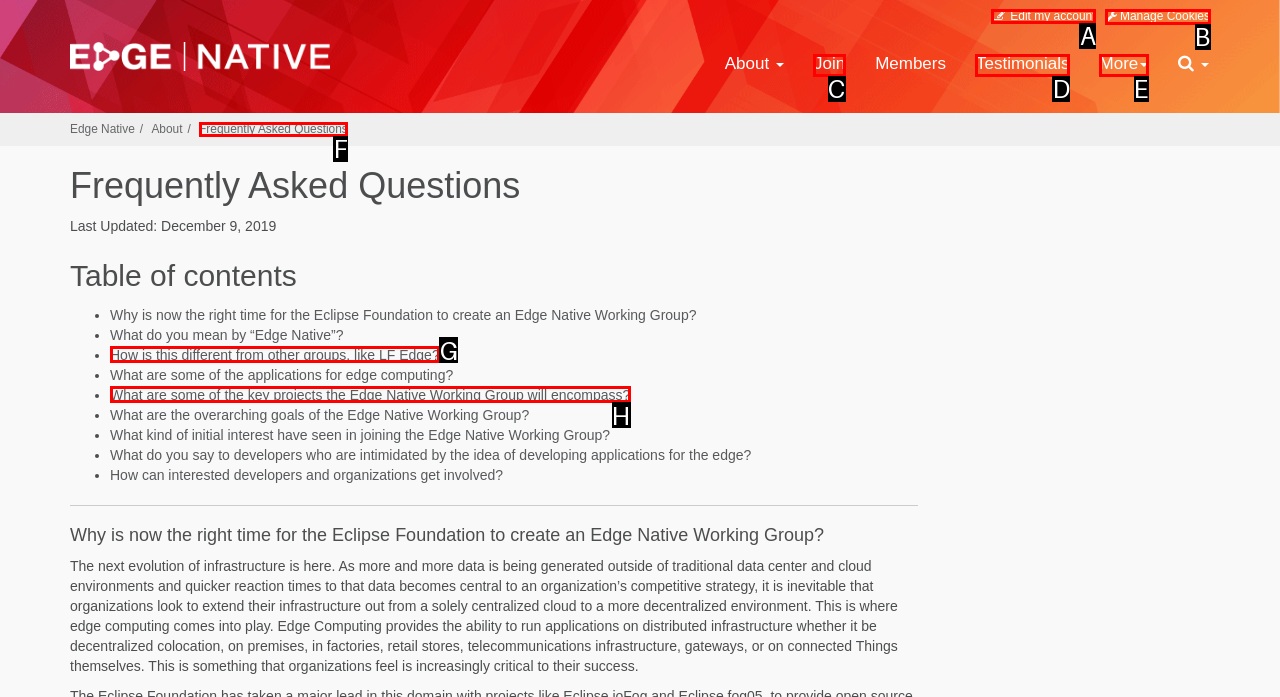Identify the option that corresponds to the given description: Join. Reply with the letter of the chosen option directly.

C